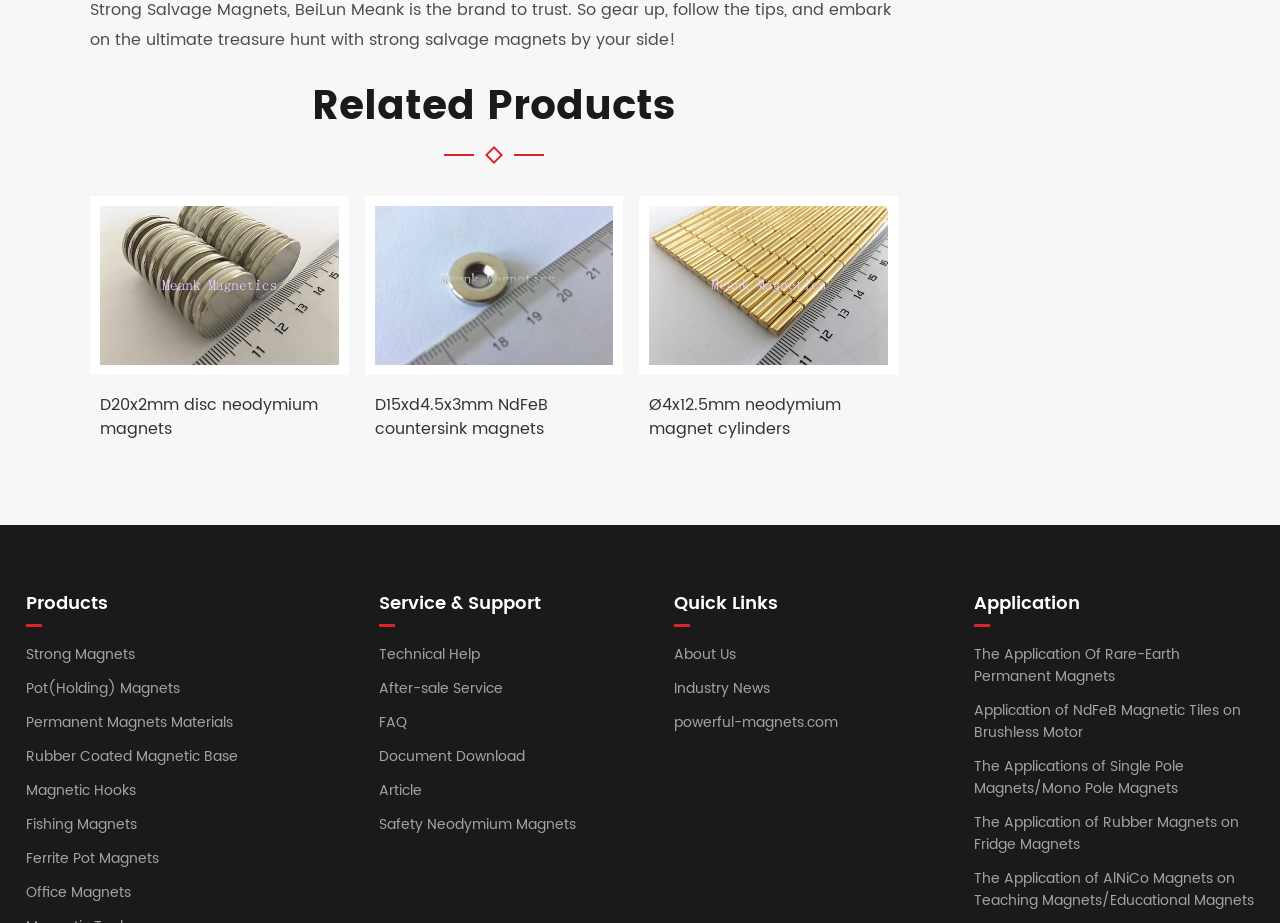Determine the bounding box coordinates of the clickable region to follow the instruction: "Explore strong magnets".

[0.02, 0.691, 0.288, 0.728]